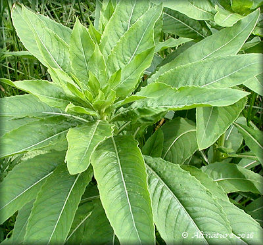Respond concisely with one word or phrase to the following query:
Is the Evening Primrose plant used in medicine?

Yes